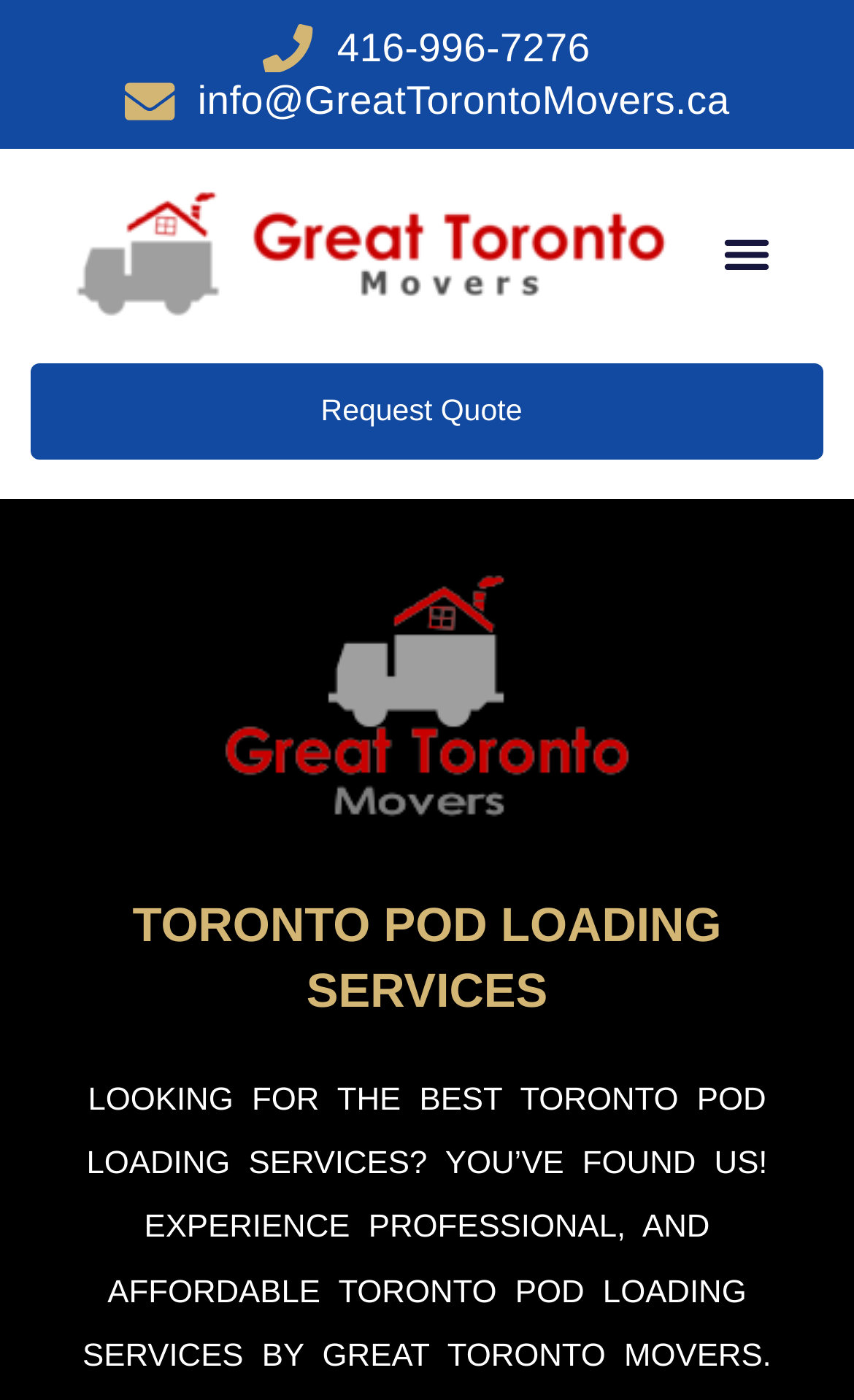Offer an in-depth caption of the entire webpage.

The webpage is about Great Toronto Movers, a company providing moving services in Toronto and the Greater Toronto Area. At the top, there are three links: a phone number "416-996-7276", an email address "info@GreatTorontoMovers.ca", and a link to the company's description. The company's description is accompanied by an image with the same text. 

To the right of these links, there is a "Menu Toggle" button. Below these elements, there is a prominent call-to-action button "Request Quote" that spans almost the entire width of the page. 

Further down, there is a large image that showcases the company's pod loading and unloading services in Toronto. Above this image, there is a heading that reads "TORONTO POD LOADING SERVICES", which is centered and takes up most of the page's width.